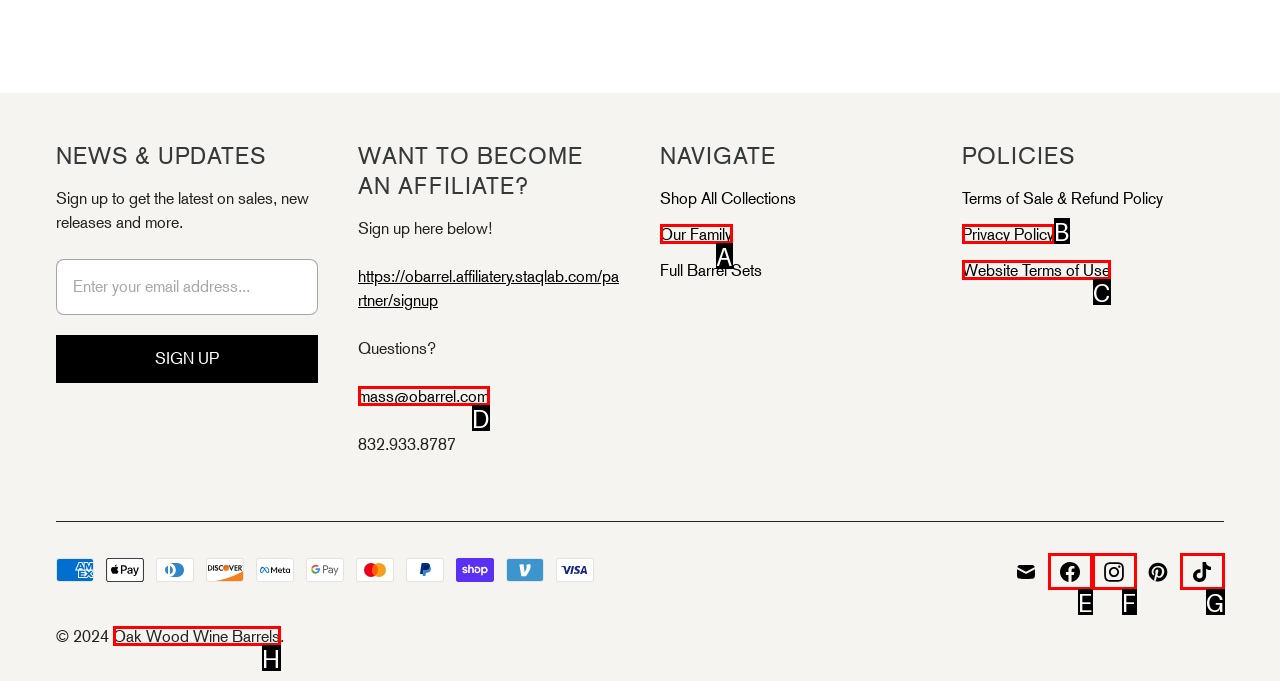Identify the letter that best matches this UI element description: Website Terms of Use
Answer with the letter from the given options.

C